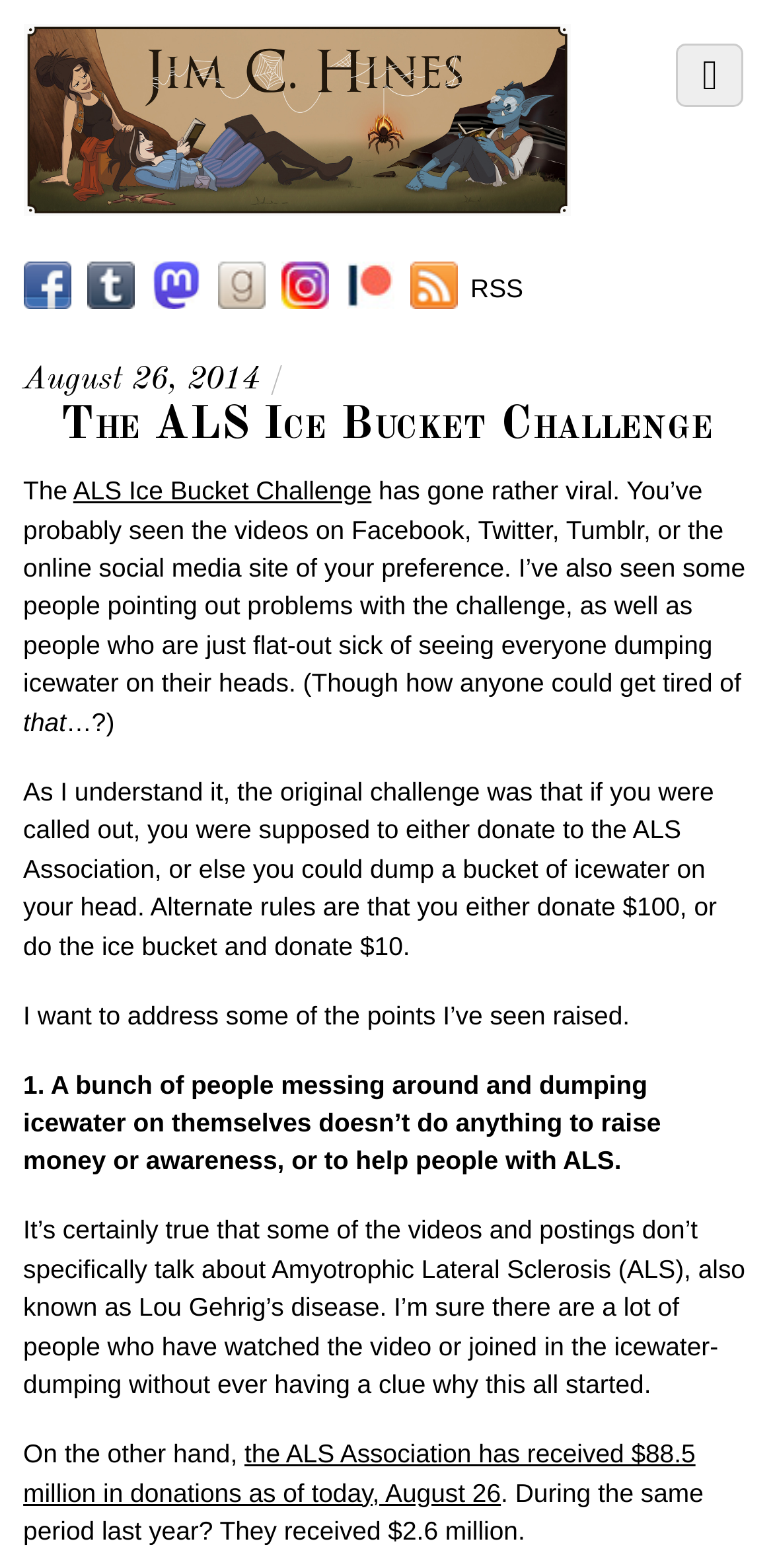How many social media platforms are mentioned in the post?
Answer with a single word or phrase by referring to the visual content.

5